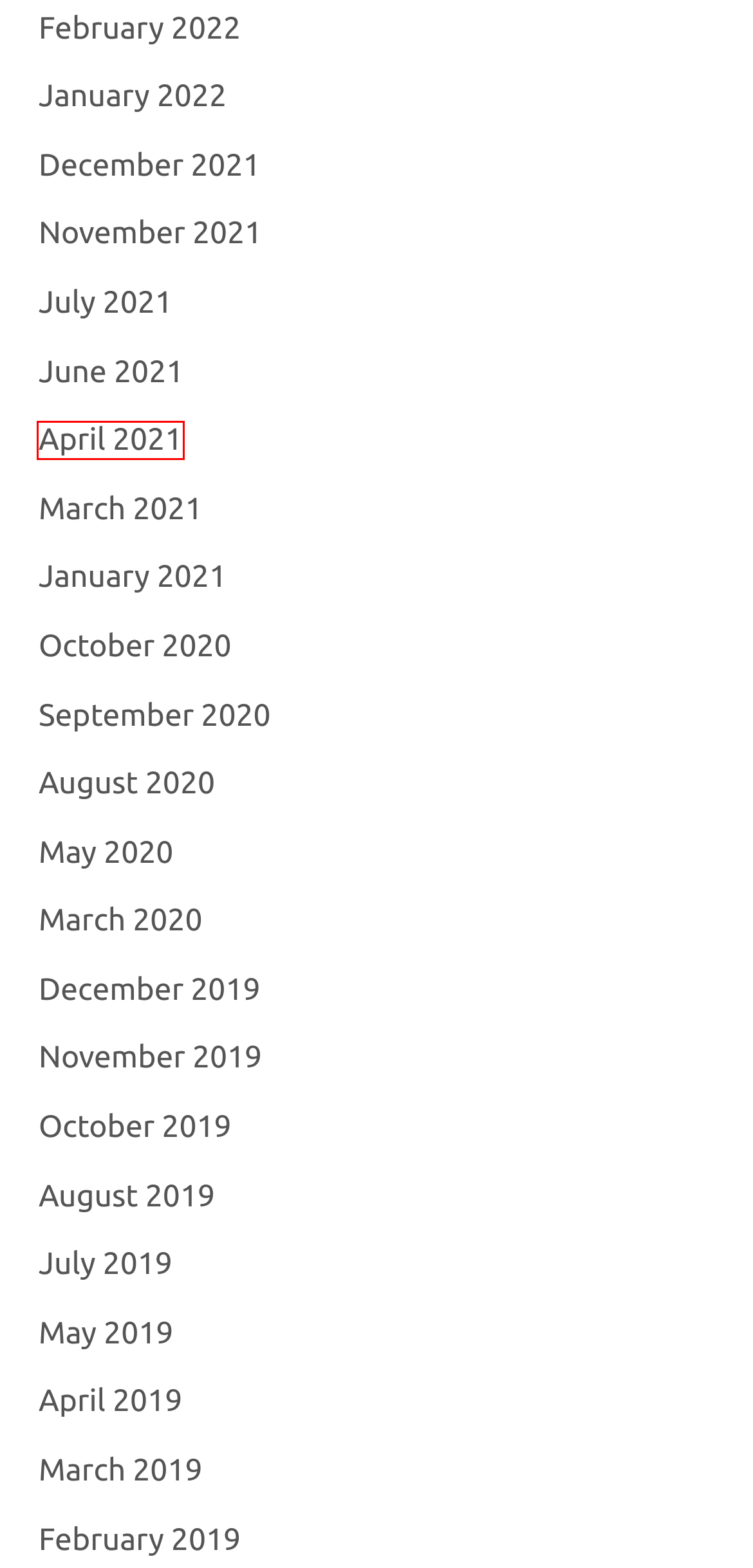You are given a screenshot of a webpage with a red rectangle bounding box around a UI element. Select the webpage description that best matches the new webpage after clicking the element in the bounding box. Here are the candidates:
A. October 2019 – General News
B. May 2020 – General News
C. December 2021 – General News
D. January 2021 – General News
E. May 2019 – General News
F. April 2021 – General News
G. February 2022 – General News
H. March 2020 – General News

F